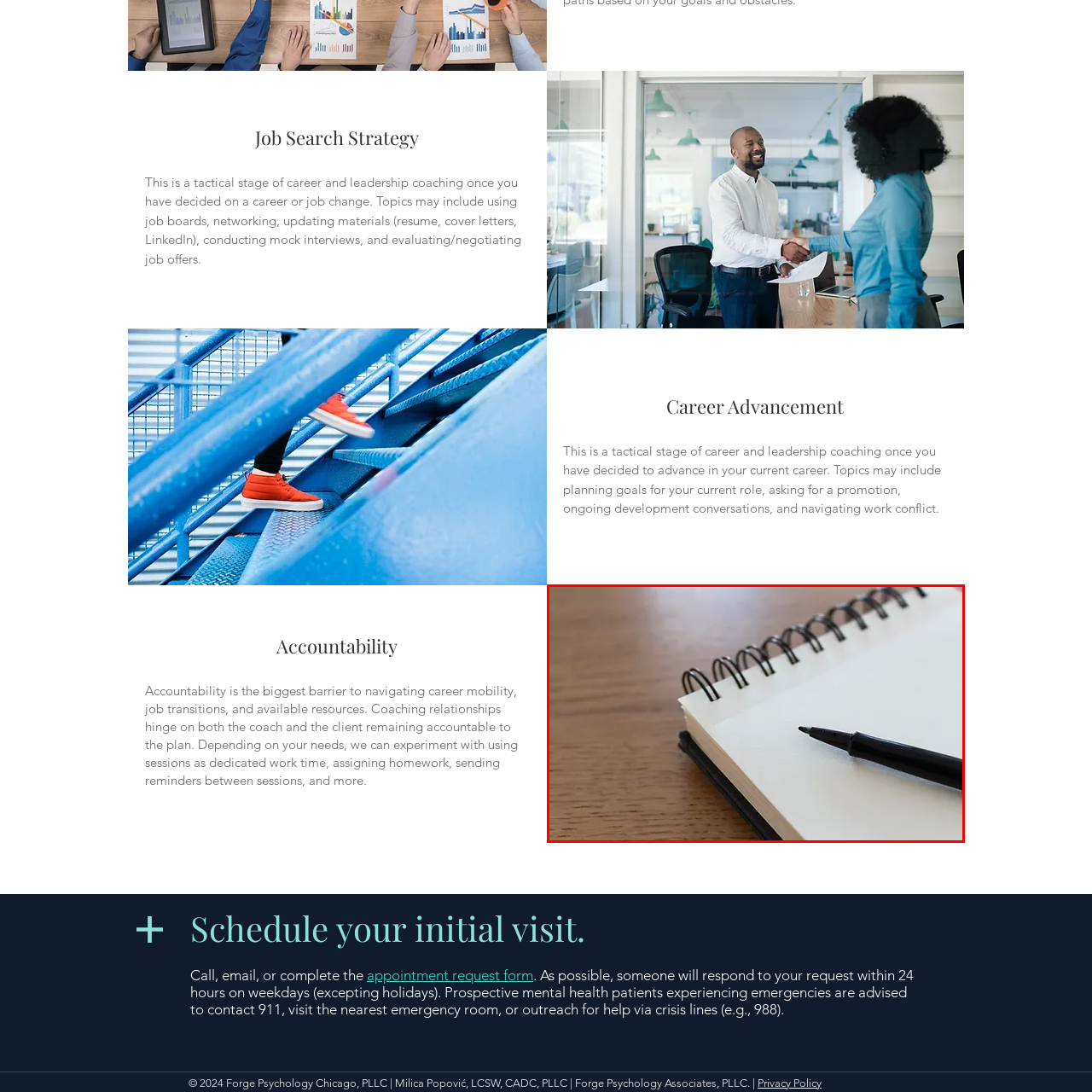Generate a detailed description of the image highlighted within the red border.

The image captures a close-up view of a blank notepad with a black spiral binding, situated on a wooden surface. Next to the notepad lies a black pen, poised as if ready for writing. This setting evokes a sense of preparation and reflection, making it ideal for brainstorming ideas or jotting down thoughts. The clean, uncluttered page invites creativity, symbolizing the beginning of a personal or professional journey, possibly related to career advancement and coaching, as suggested by the surrounding context of job search strategies and accountability in career development.